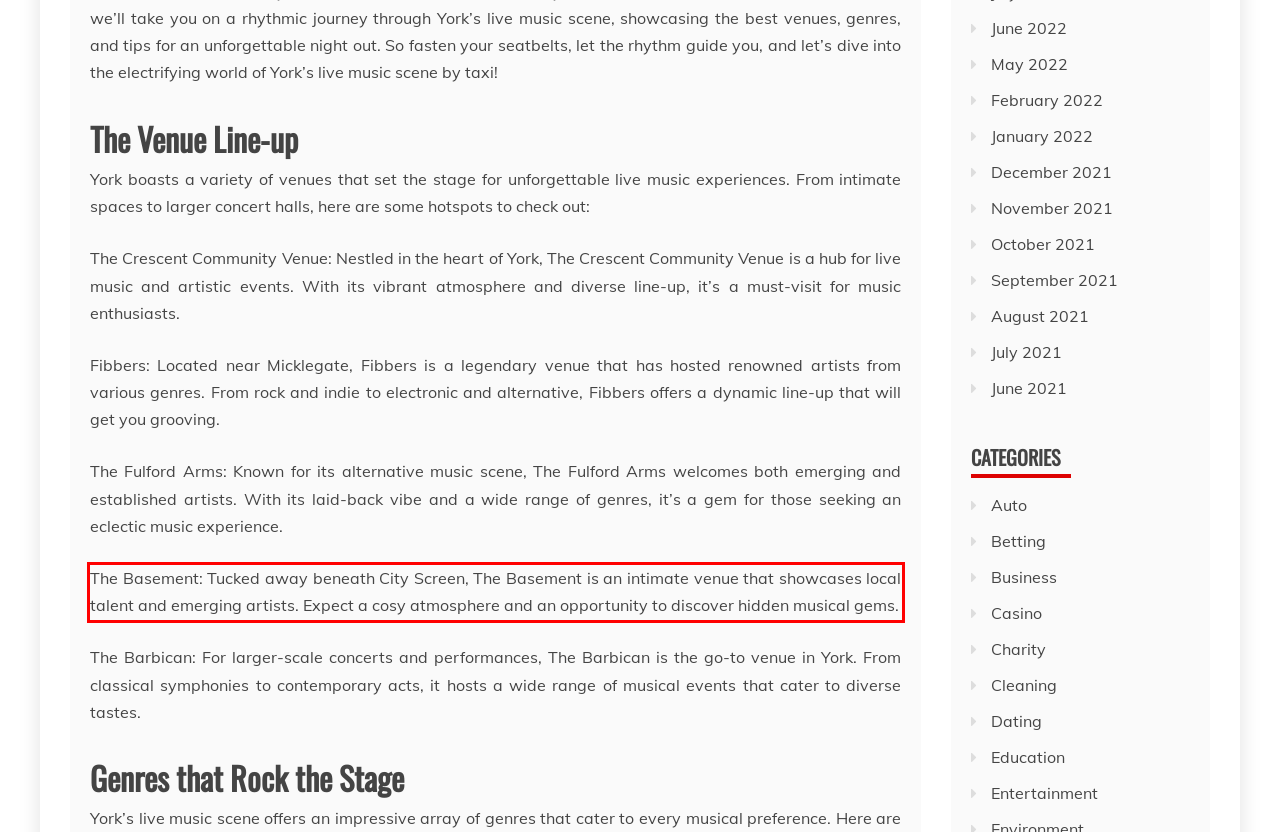You have a screenshot of a webpage with a red bounding box. Identify and extract the text content located inside the red bounding box.

The Basement: Tucked away beneath City Screen, The Basement is an intimate venue that showcases local talent and emerging artists. Expect a cosy atmosphere and an opportunity to discover hidden musical gems.